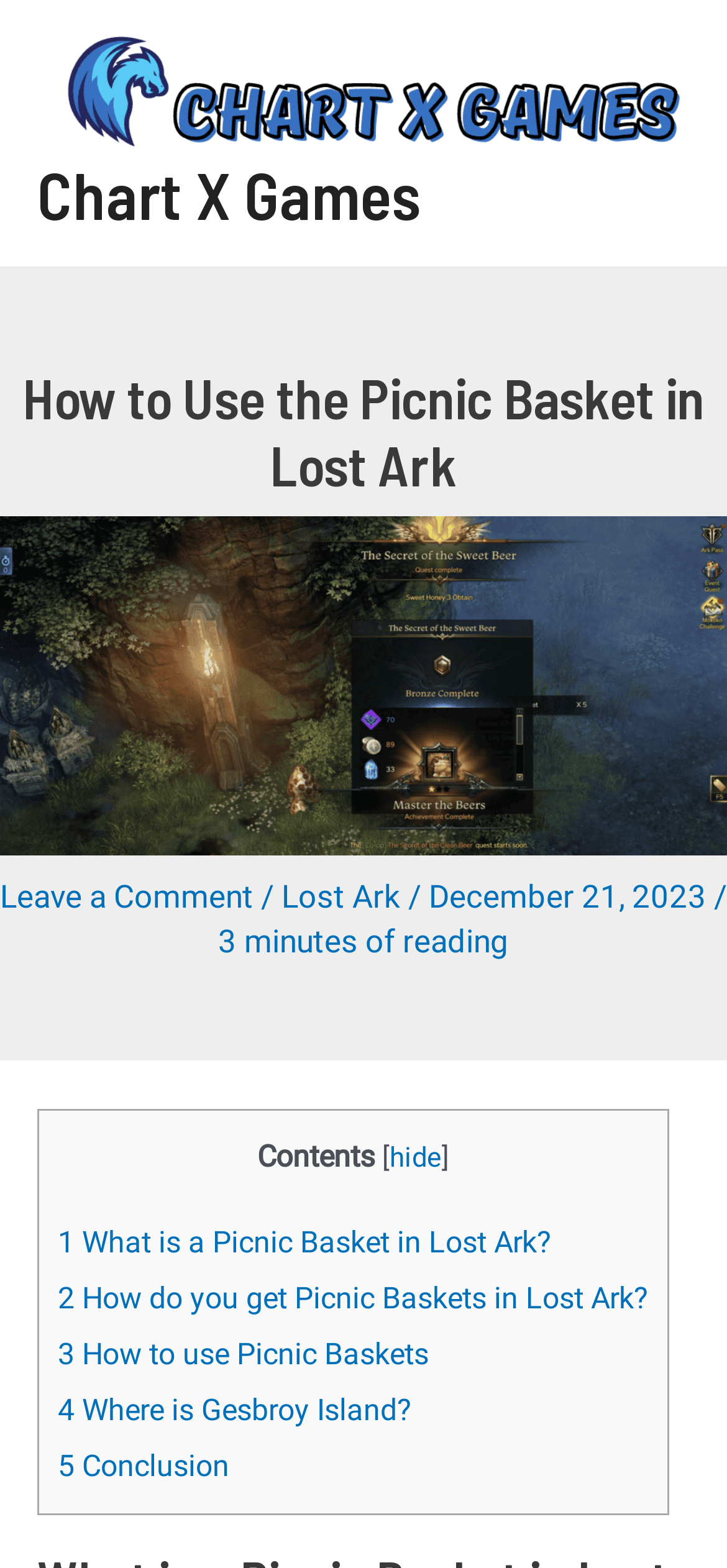Identify the bounding box of the UI element described as follows: "5 Conclusion". Provide the coordinates as four float numbers in the range of 0 to 1 [left, top, right, bottom].

[0.079, 0.923, 0.315, 0.946]